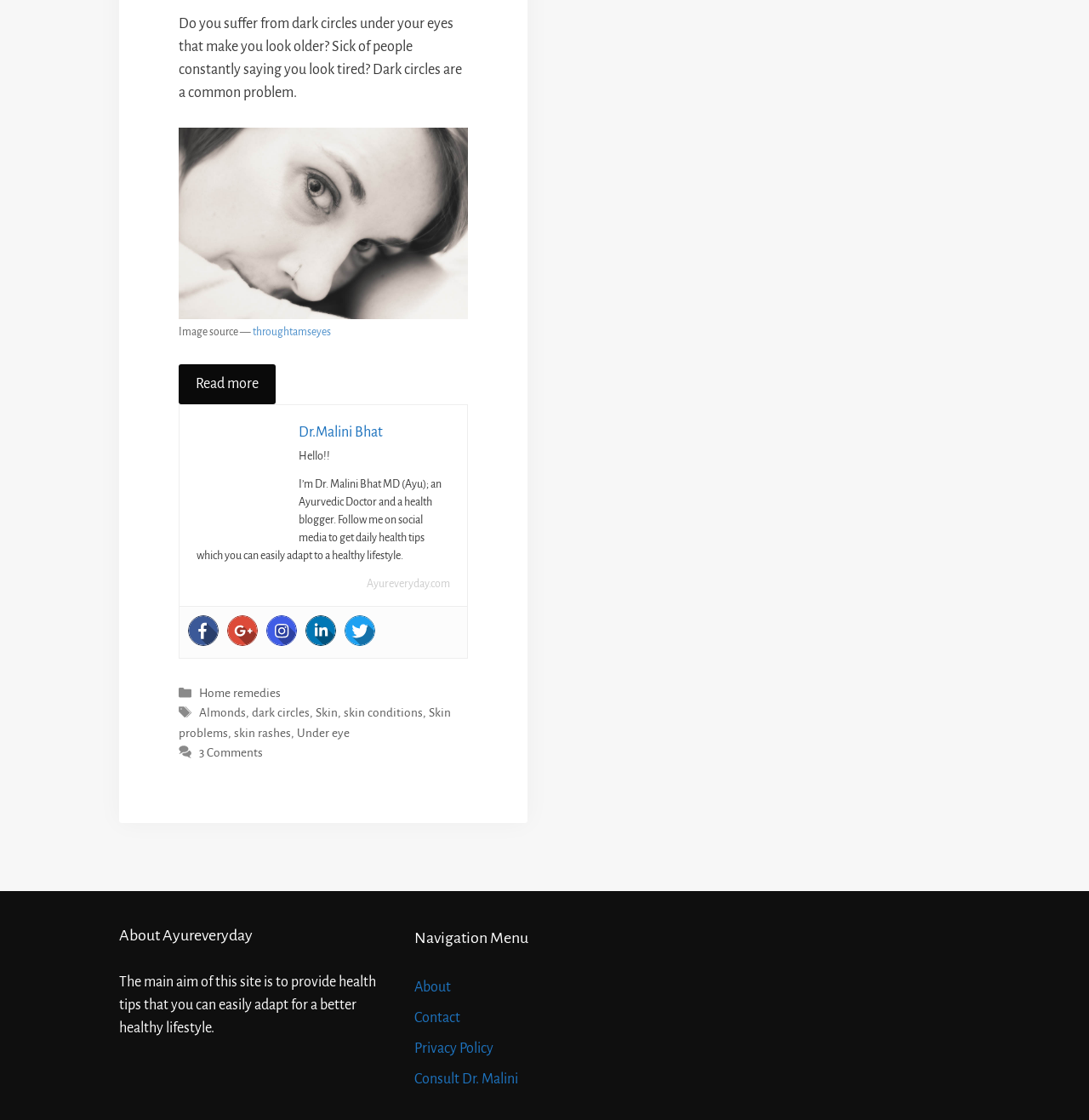Identify the bounding box coordinates of the region that needs to be clicked to carry out this instruction: "Follow Dr. Malini Bhat on Facebook". Provide these coordinates as four float numbers ranging from 0 to 1, i.e., [left, top, right, bottom].

[0.173, 0.549, 0.201, 0.576]